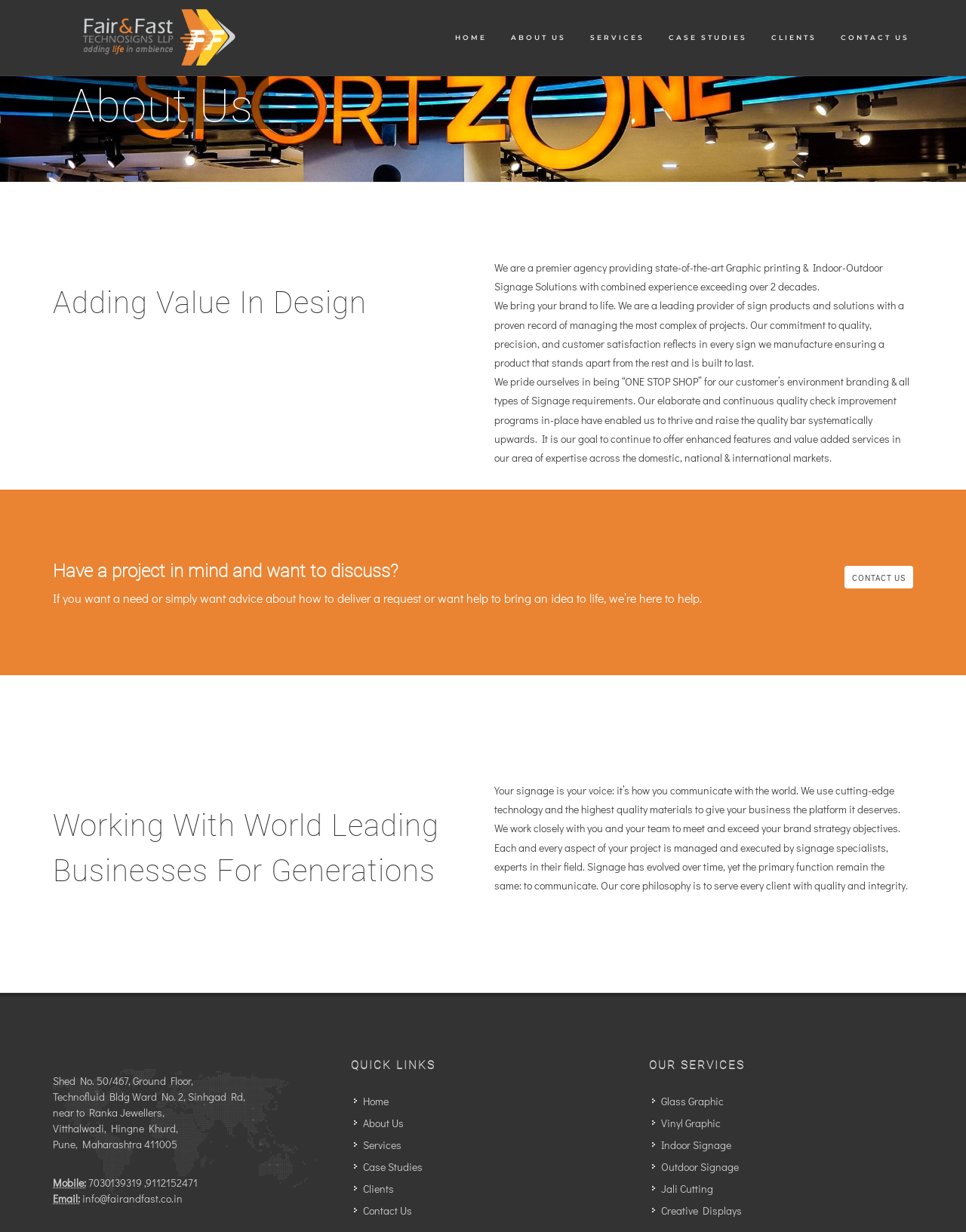Provide a short answer using a single word or phrase for the following question: 
What is the company's email address?

info@fairandfast.co.in